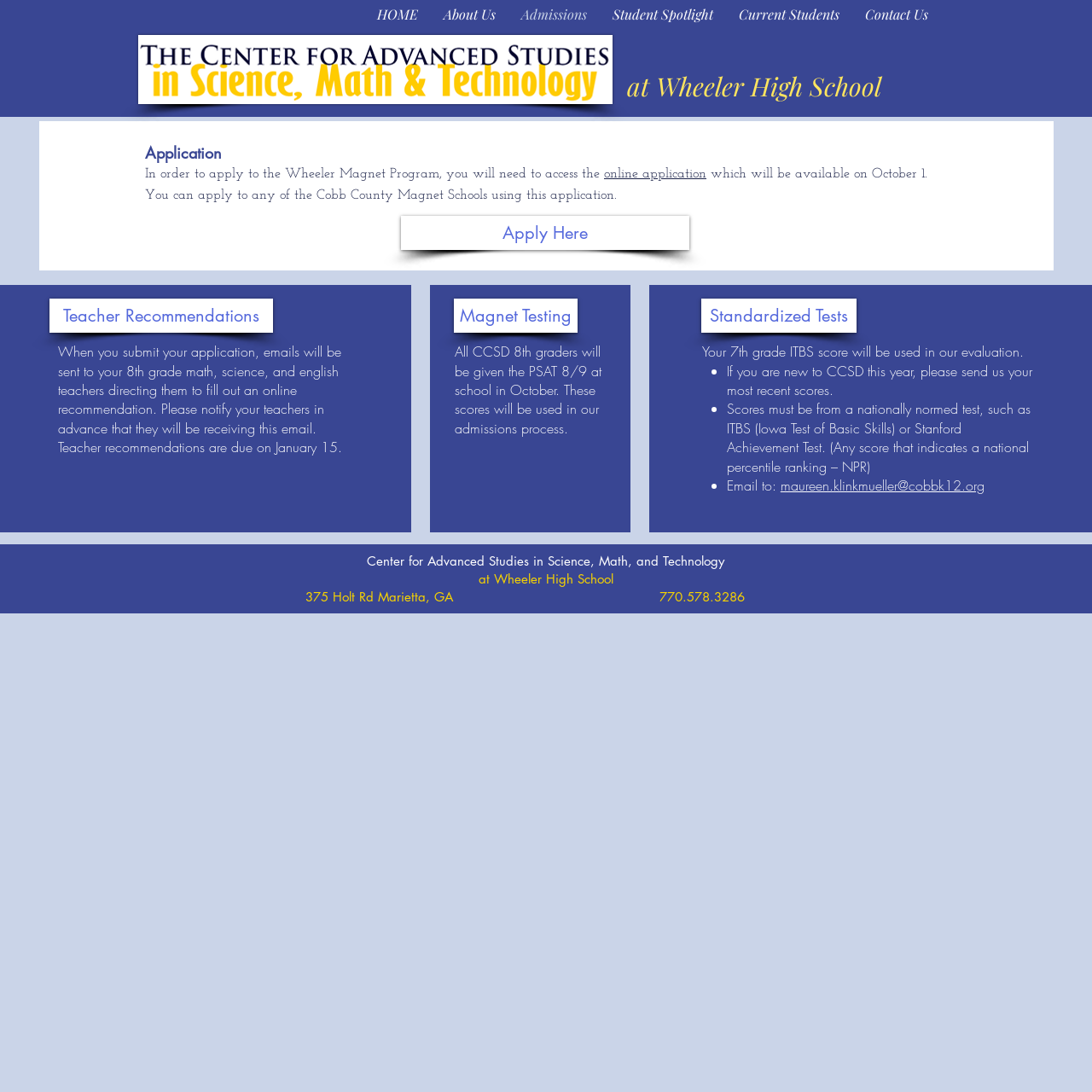What test scores are used in the admissions process?
Based on the image, answer the question with as much detail as possible.

I found the answer by looking at the sections about magnet testing and standardized tests, where it says 'All CCSD 8th graders will be given the PSAT 8/9 at school in October. These scores will be used in our admissions process.' and 'Your 7th grade ITBS score will be used in our evaluation.'